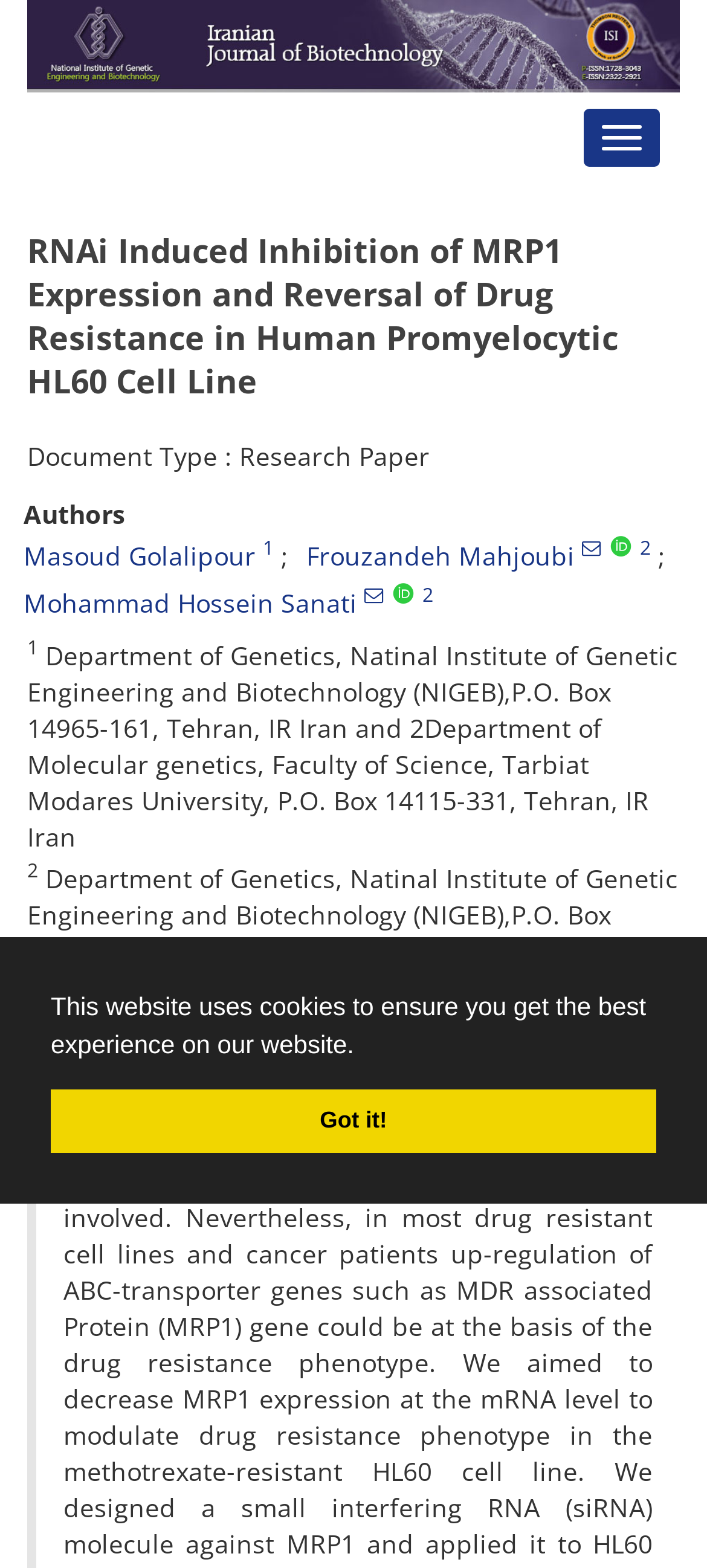Highlight the bounding box of the UI element that corresponds to this description: "Mohammad Hossein Sanati".

[0.033, 0.373, 0.505, 0.395]